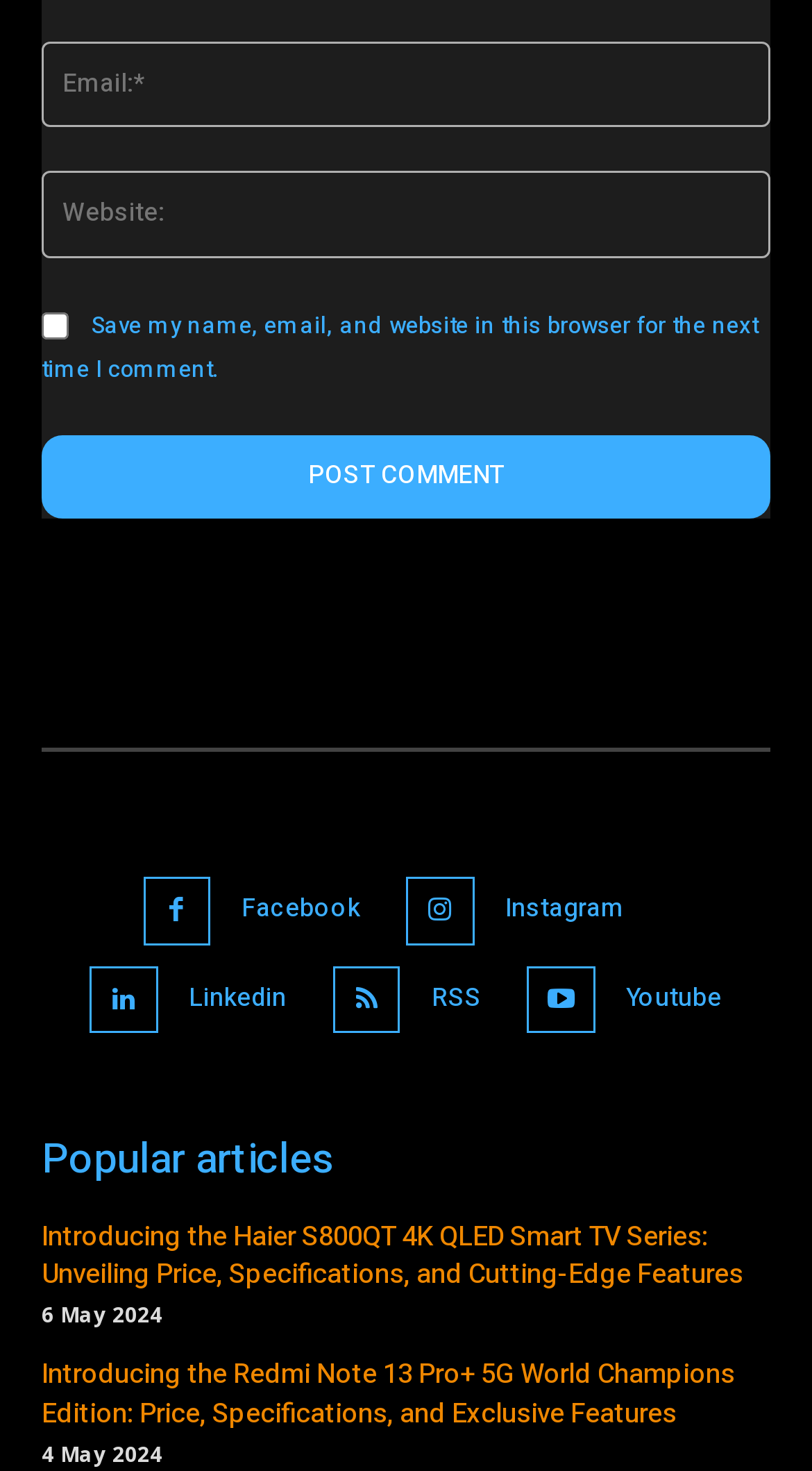Could you indicate the bounding box coordinates of the region to click in order to complete this instruction: "Enter email address".

[0.051, 0.028, 0.949, 0.087]